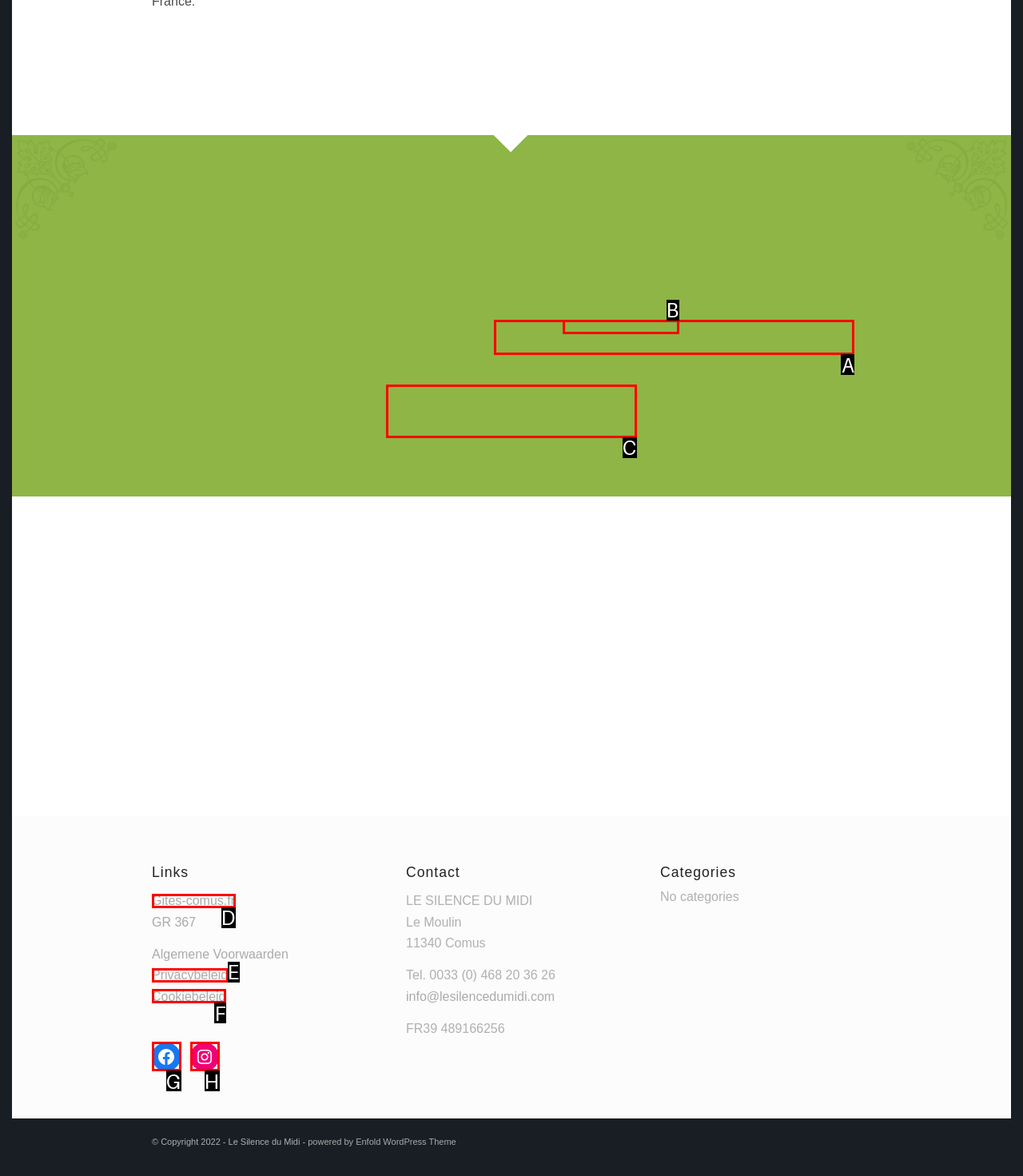Select the option I need to click to accomplish this task: Book your cycling vacation here
Provide the letter of the selected choice from the given options.

C